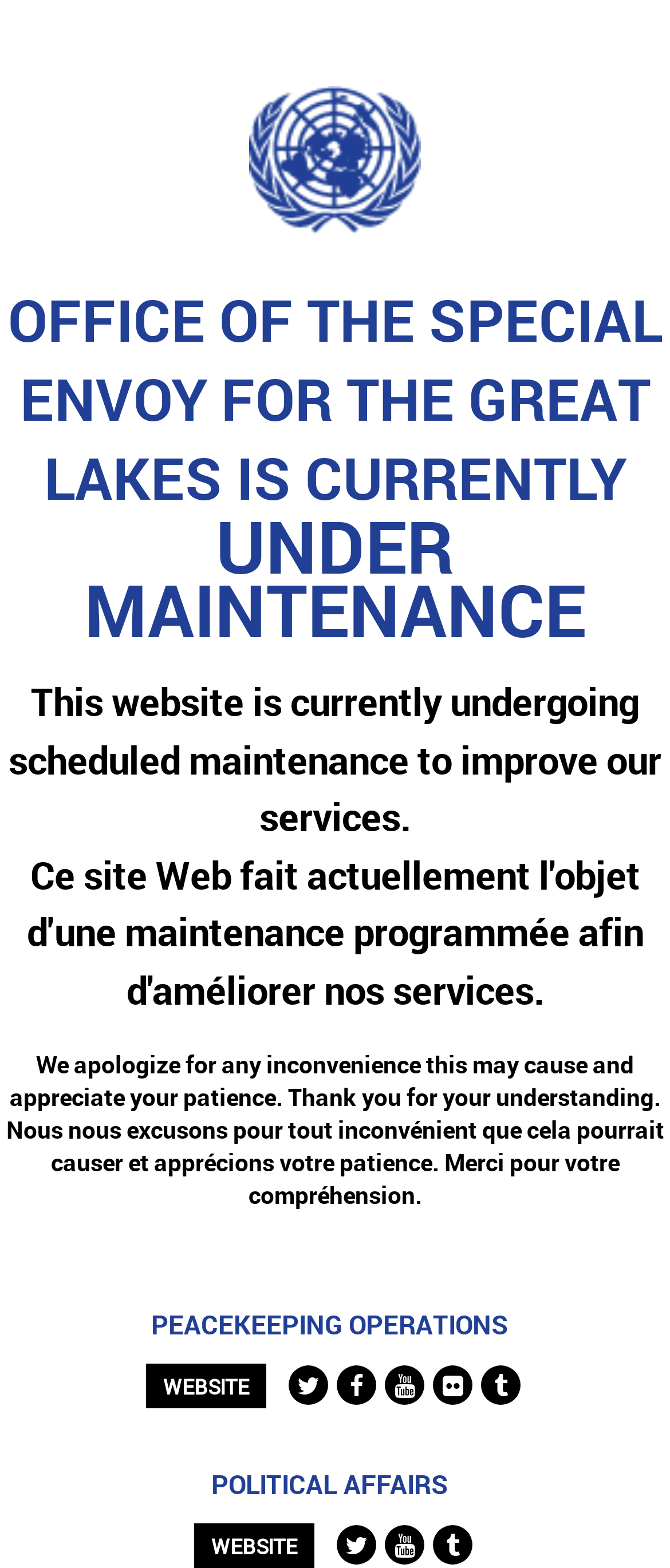What is the purpose of the Office of the Special Envoy for the Great Lakes?
Based on the visual, give a brief answer using one word or a short phrase.

Peacekeeping operations and political affairs